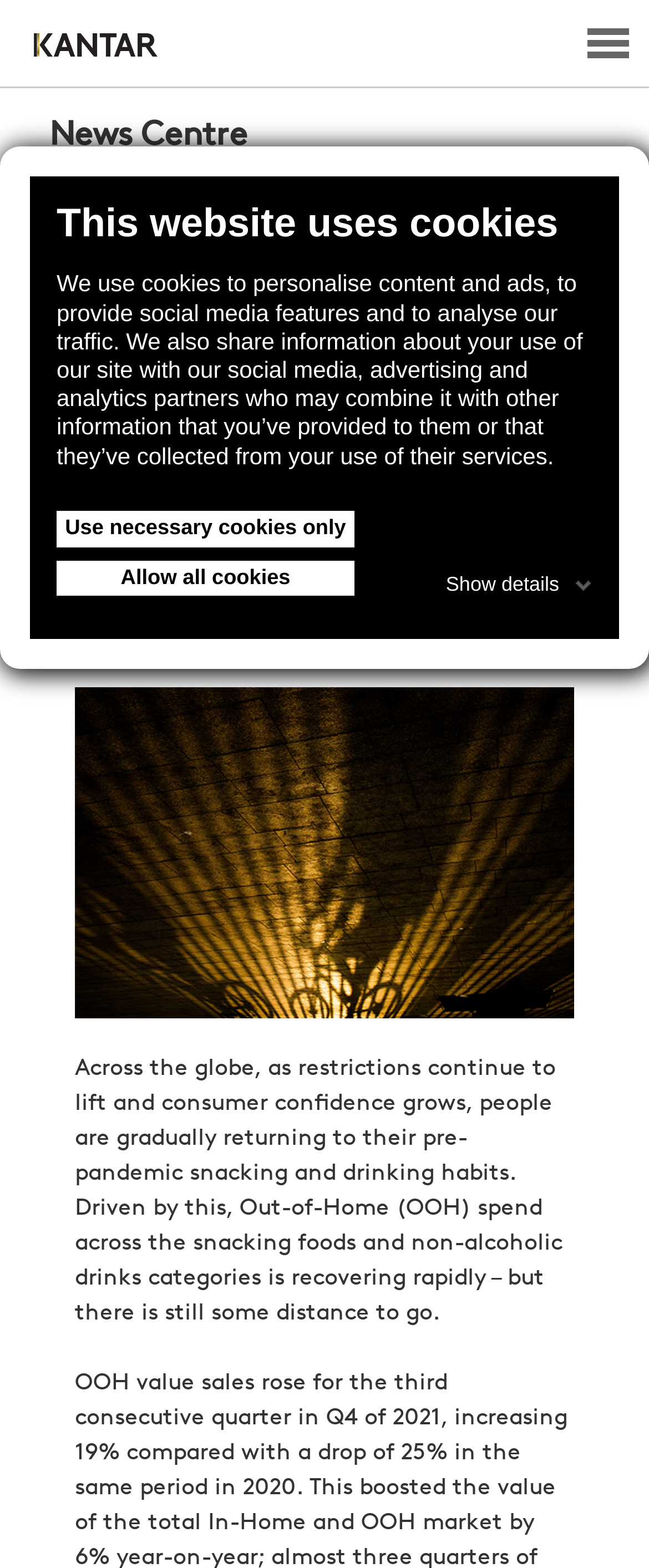Could you find the bounding box coordinates of the clickable area to complete this instruction: "View Thought Leaderships"?

[0.076, 0.123, 0.95, 0.146]